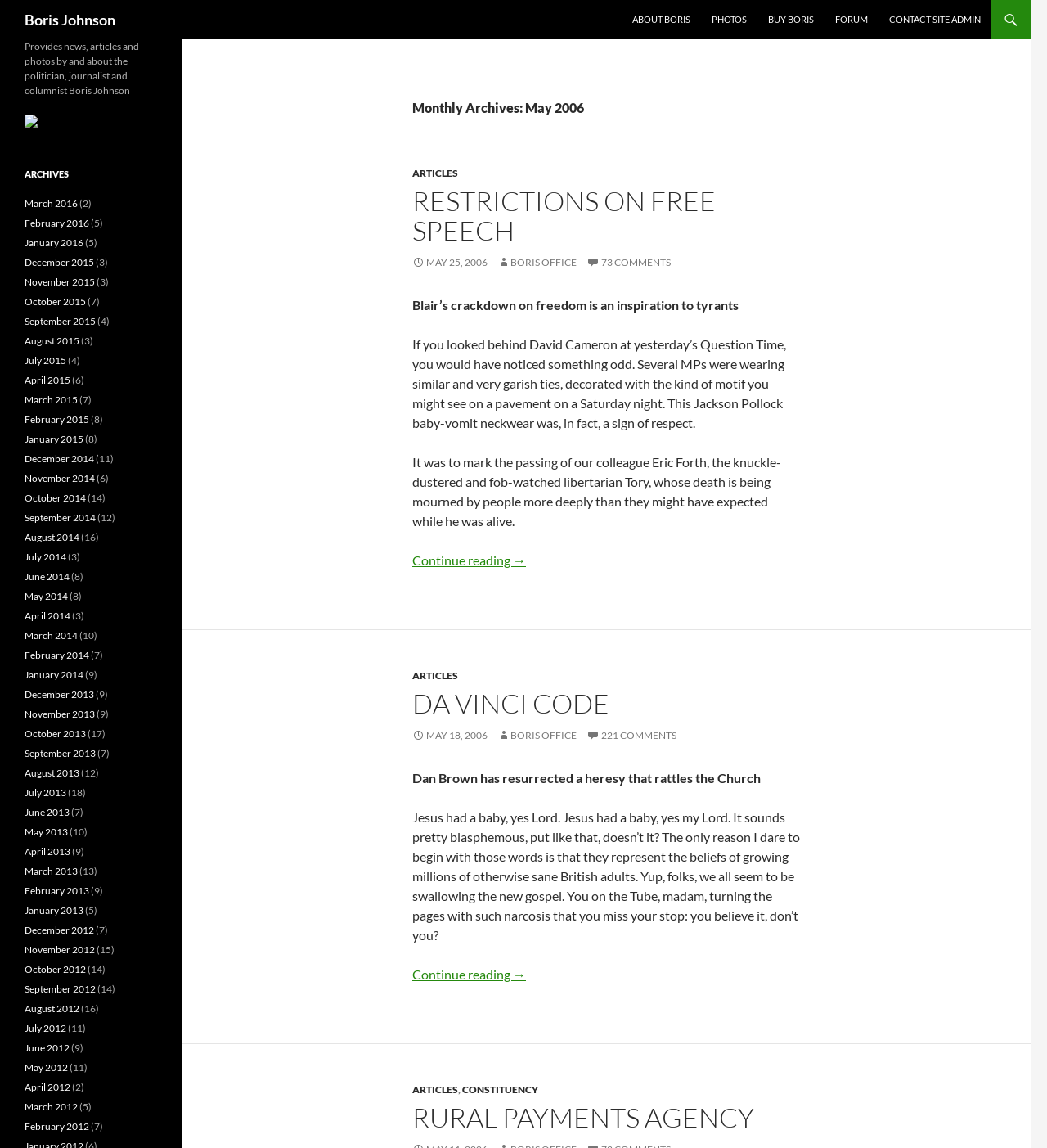What is the name of the agency mentioned in the article 'RURAL PAYMENTS AGENCY'?
Using the image, give a concise answer in the form of a single word or short phrase.

Rural Payments Agency